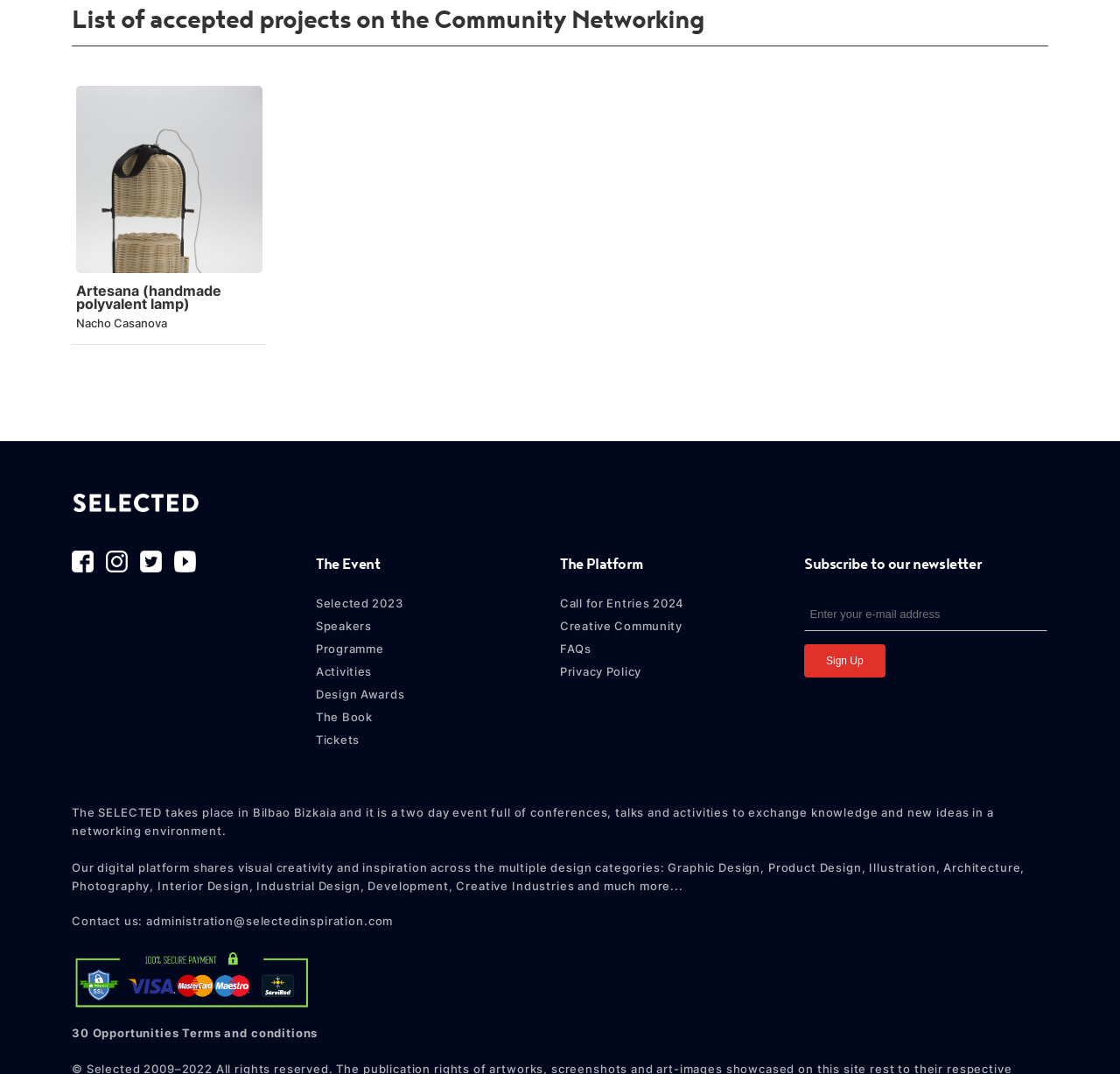Provide a short, one-word or phrase answer to the question below:
What is the name of the event mentioned on the webpage?

The Event